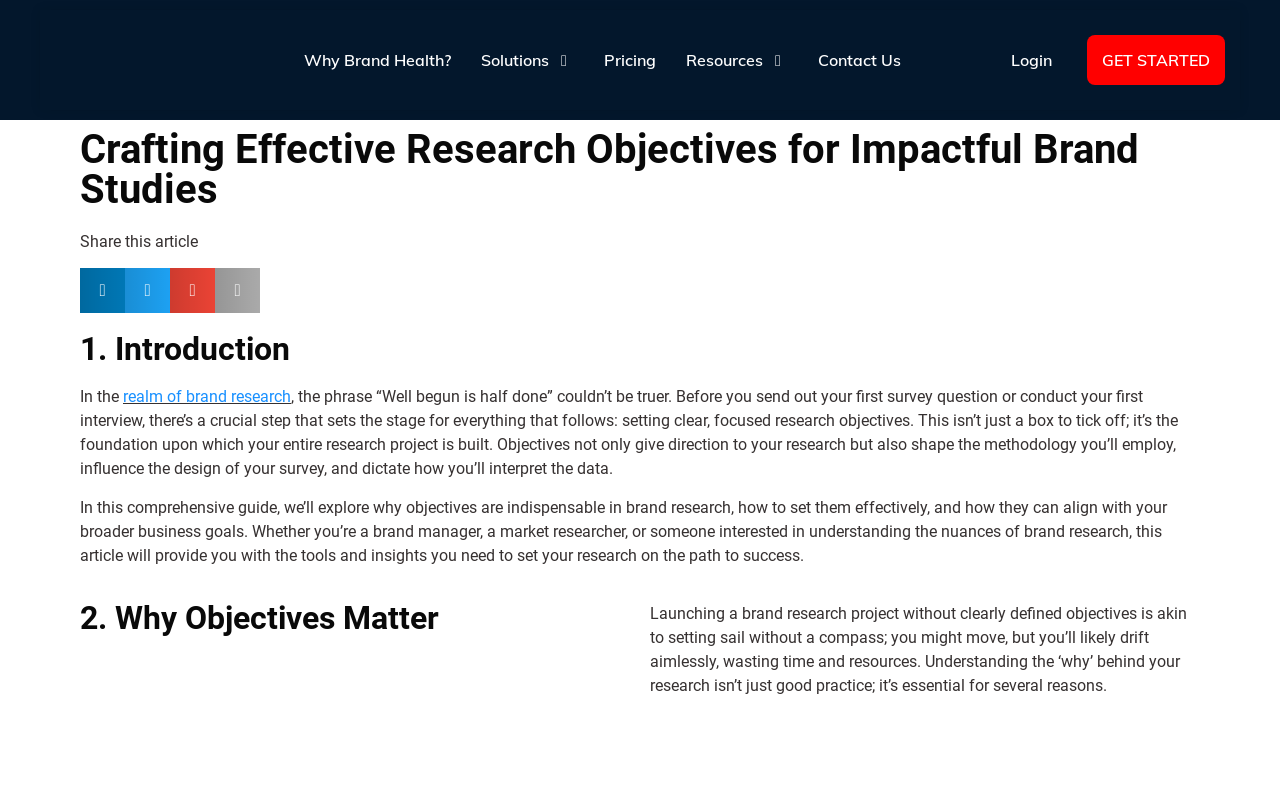Please locate the bounding box coordinates for the element that should be clicked to achieve the following instruction: "Click on 'Solutions dropdown'". Ensure the coordinates are given as four float numbers between 0 and 1, i.e., [left, top, right, bottom].

[0.376, 0.054, 0.448, 0.099]